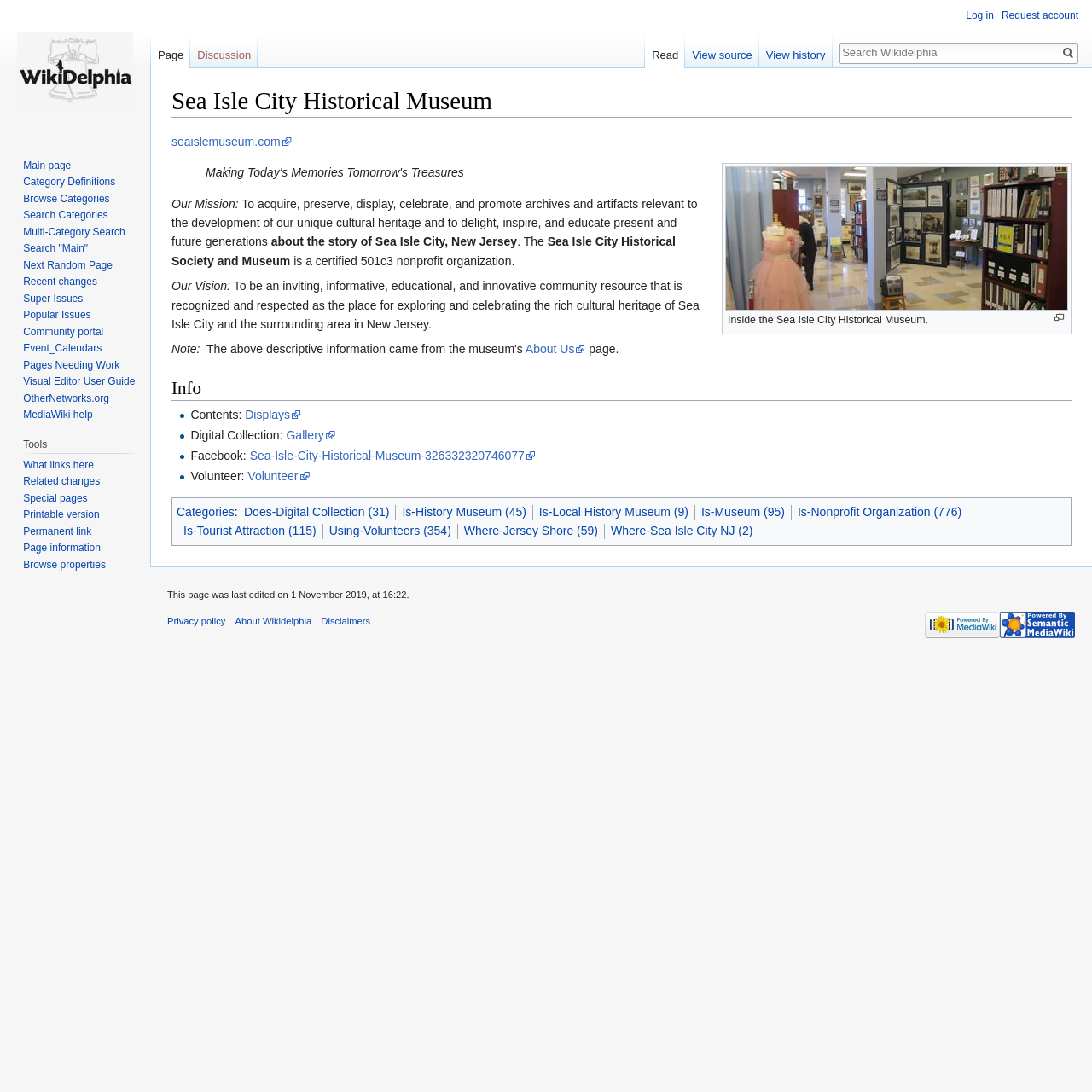Determine the bounding box coordinates of the region to click in order to accomplish the following instruction: "Visit the main page". Provide the coordinates as four float numbers between 0 and 1, specifically [left, top, right, bottom].

[0.006, 0.0, 0.131, 0.125]